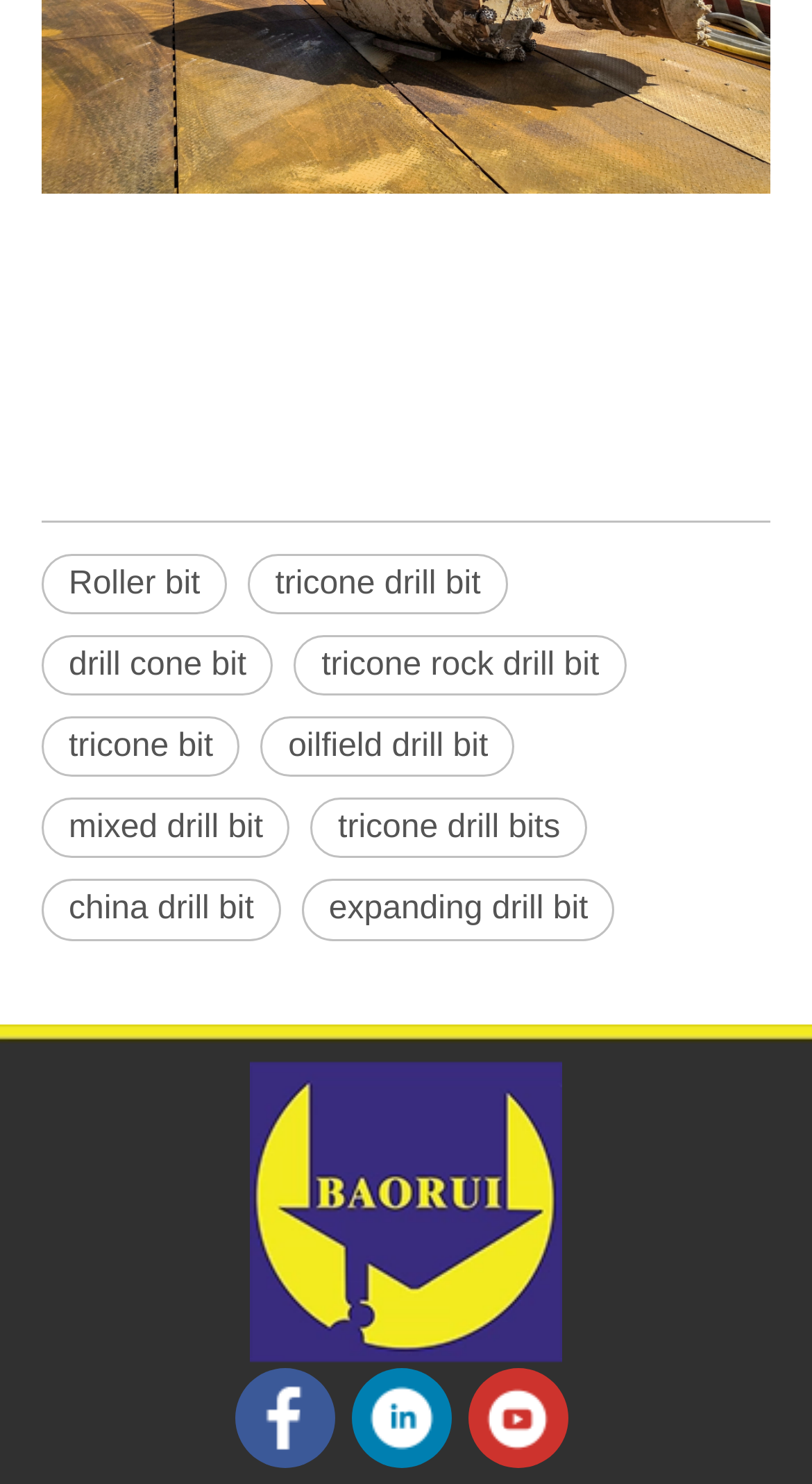Please identify the bounding box coordinates of the clickable area that will fulfill the following instruction: "Open the GALLERIES submenu". The coordinates should be in the format of four float numbers between 0 and 1, i.e., [left, top, right, bottom].

None